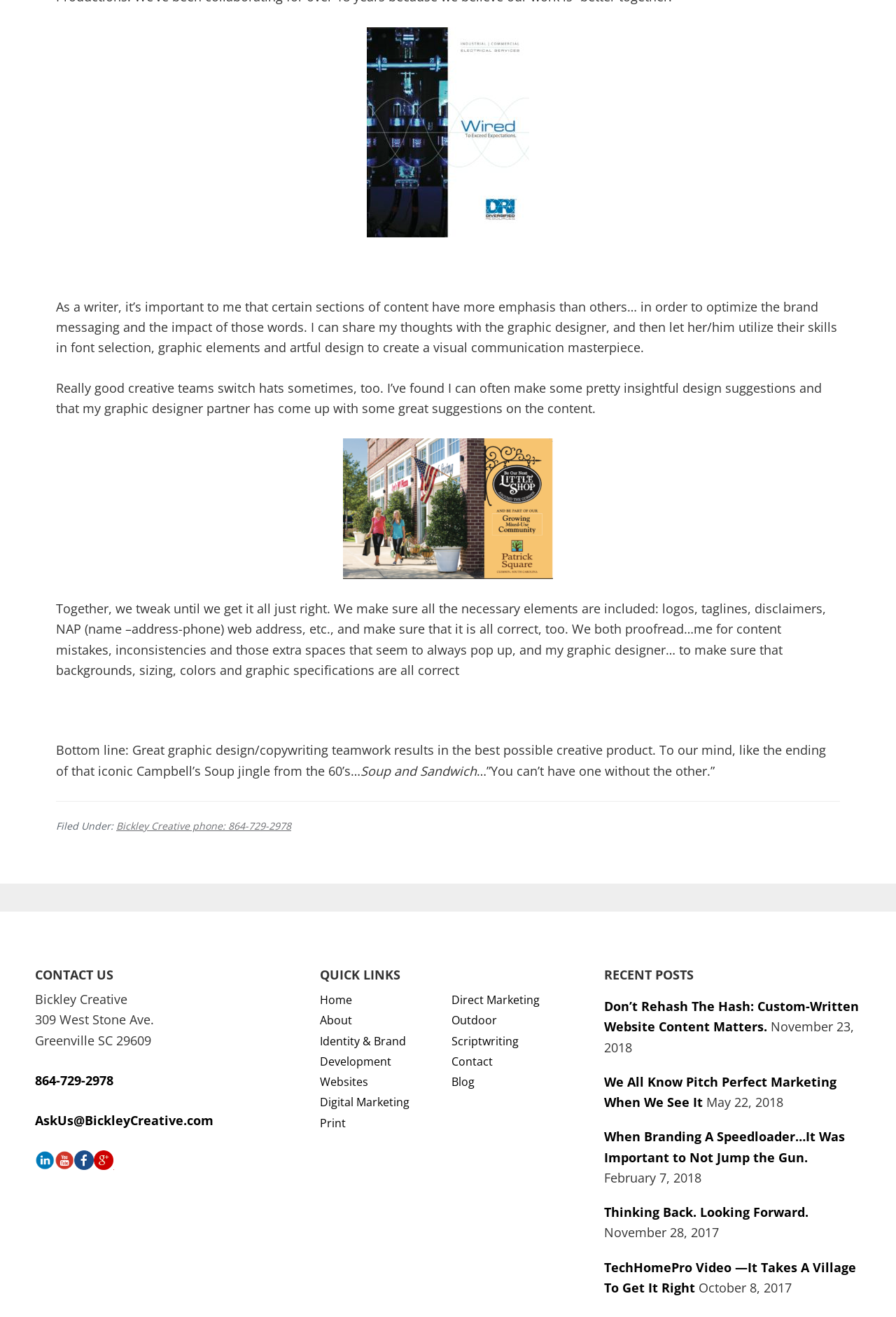Based on the image, provide a detailed response to the question:
What is the address of the company?

The address of the company can be found in the contact us section of the webpage, where it is written as '309 West Stone Ave.' and 'Greenville SC 29609'.